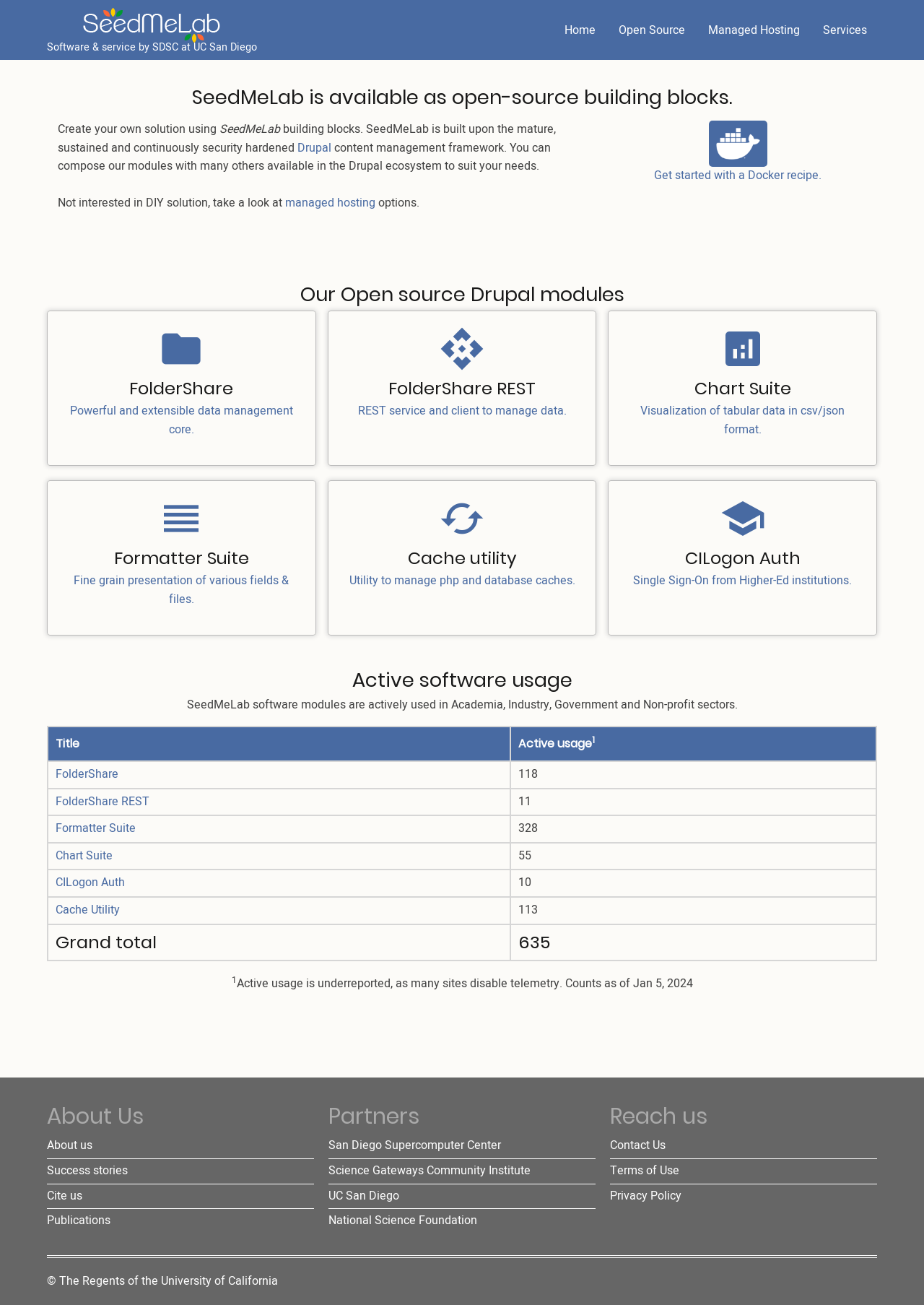Please give a succinct answer using a single word or phrase:
How many sites are using Cache Utility?

113